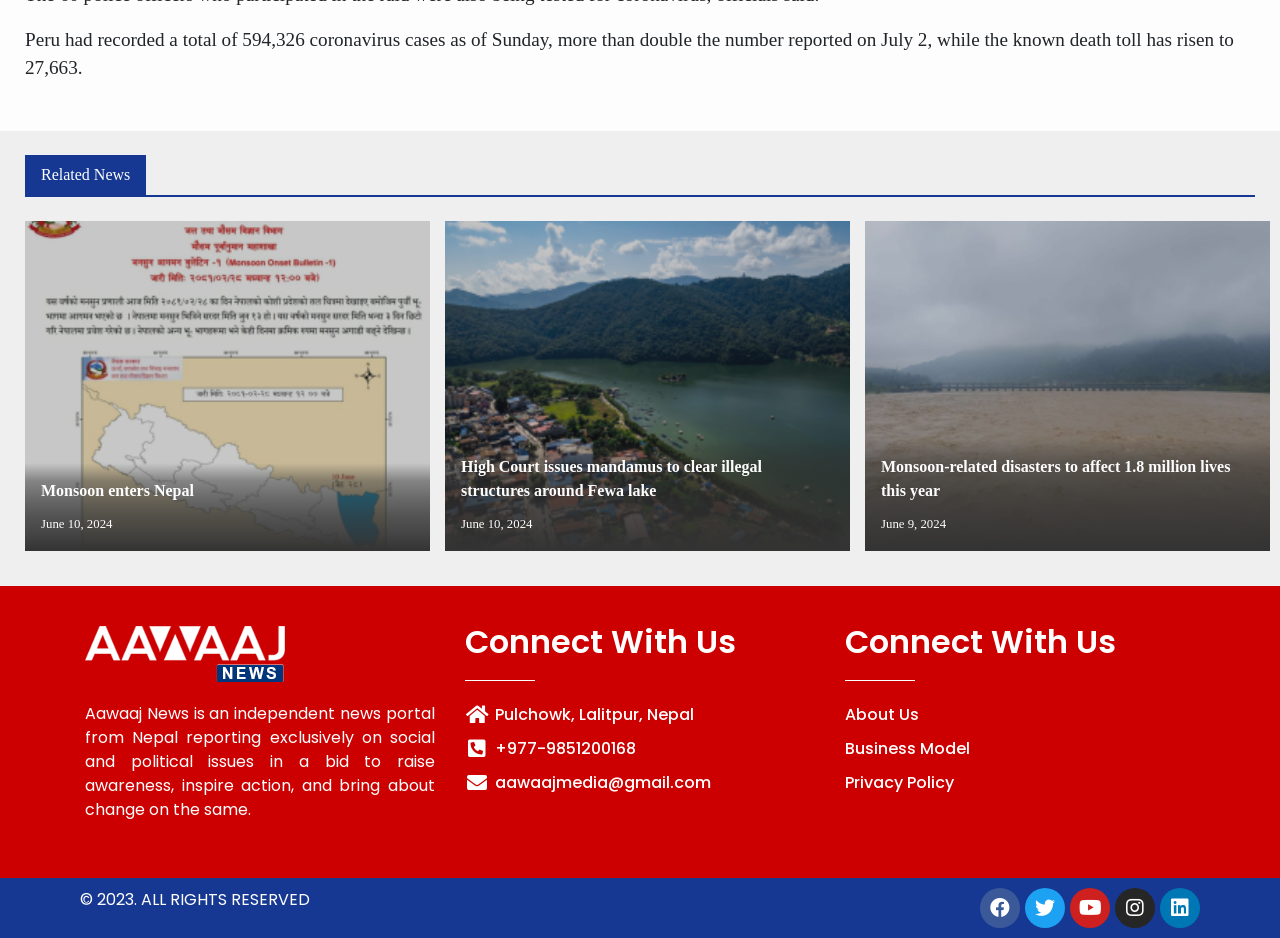Find the bounding box coordinates of the UI element according to this description: "🅭 🅯 🄎 2022".

None